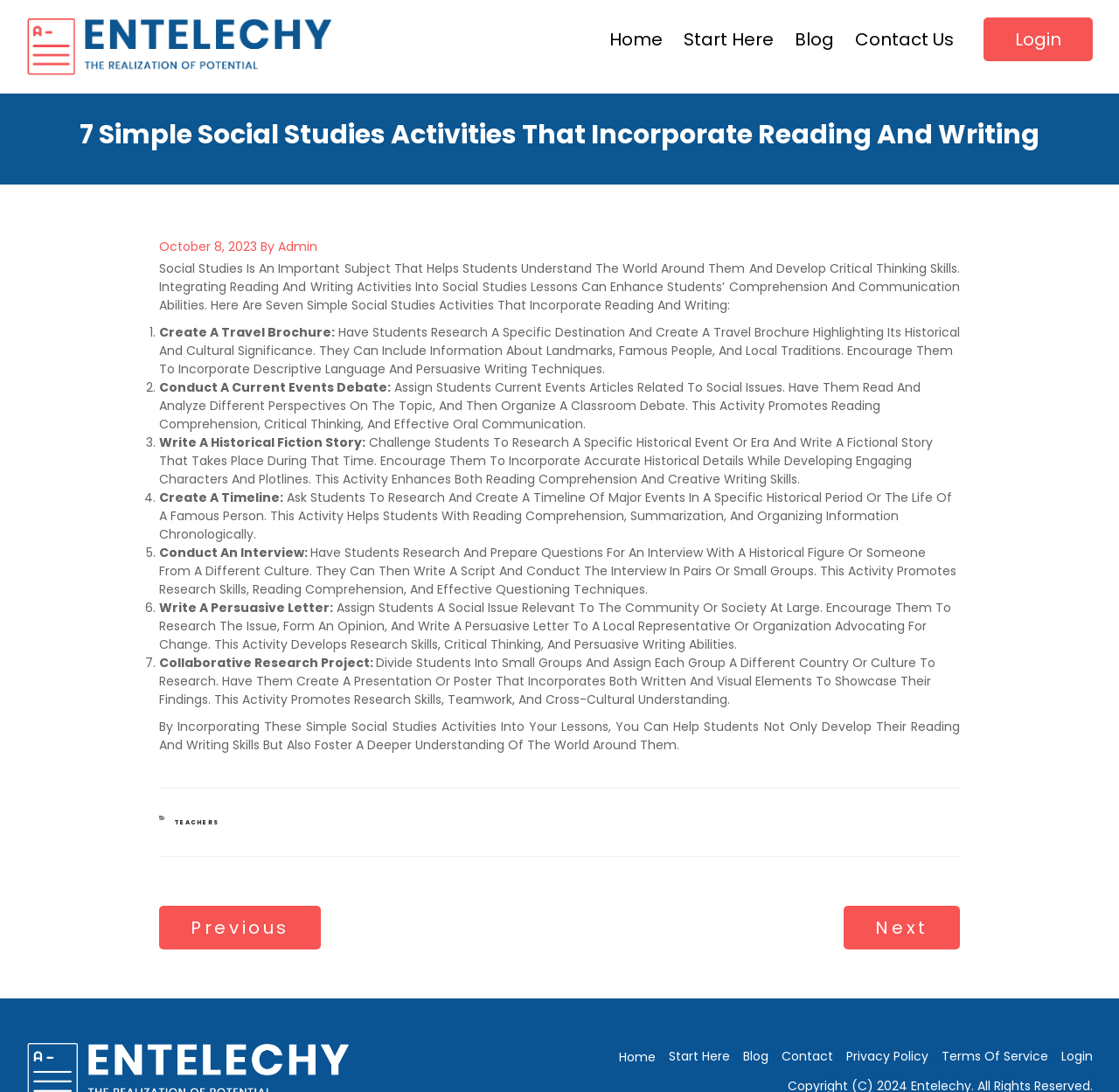From the details in the image, provide a thorough response to the question: How many navigation links are in the top menu?

I counted the links in the top menu navigation section, and there are 6 links: 'Home', 'Start Here', 'Blog', 'Contact Us', 'Login', and 'Posts'.